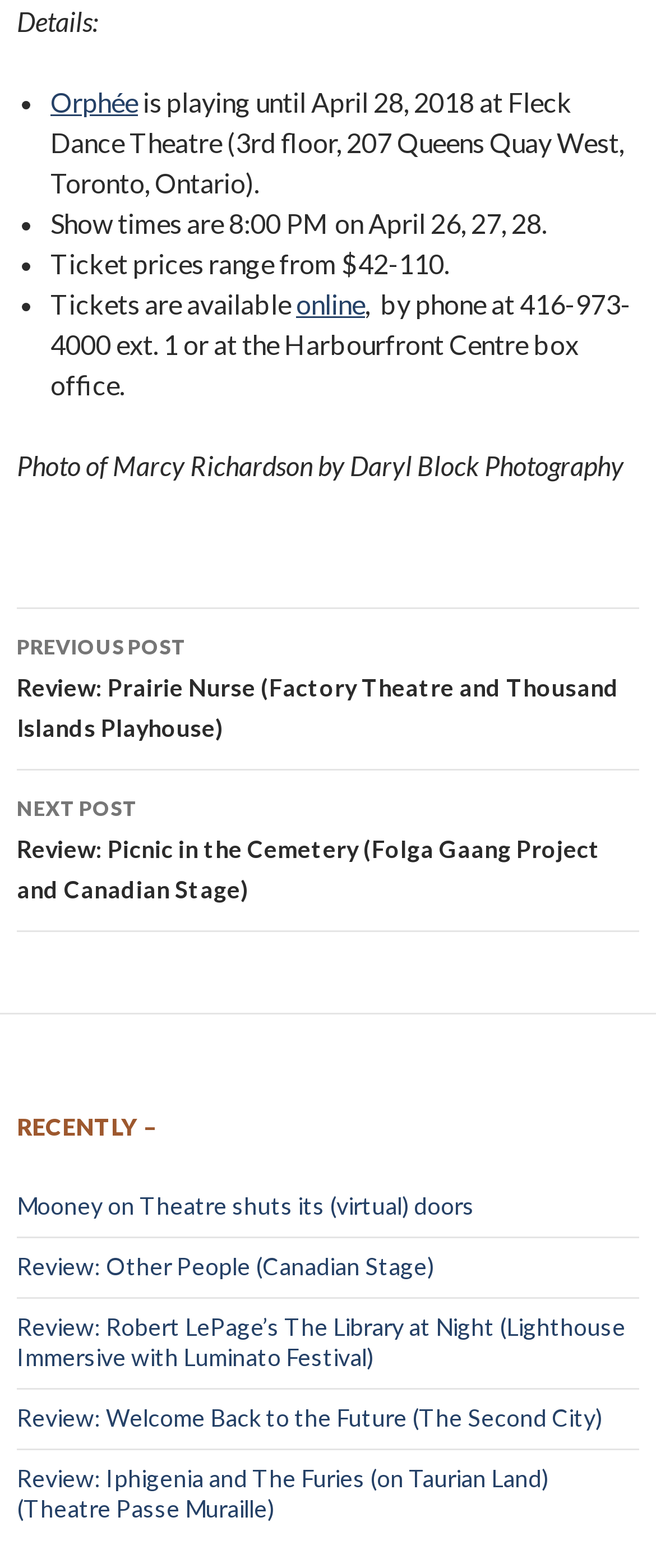Give a one-word or one-phrase response to the question: 
What is the price range for tickets to Orphée?

$42-110